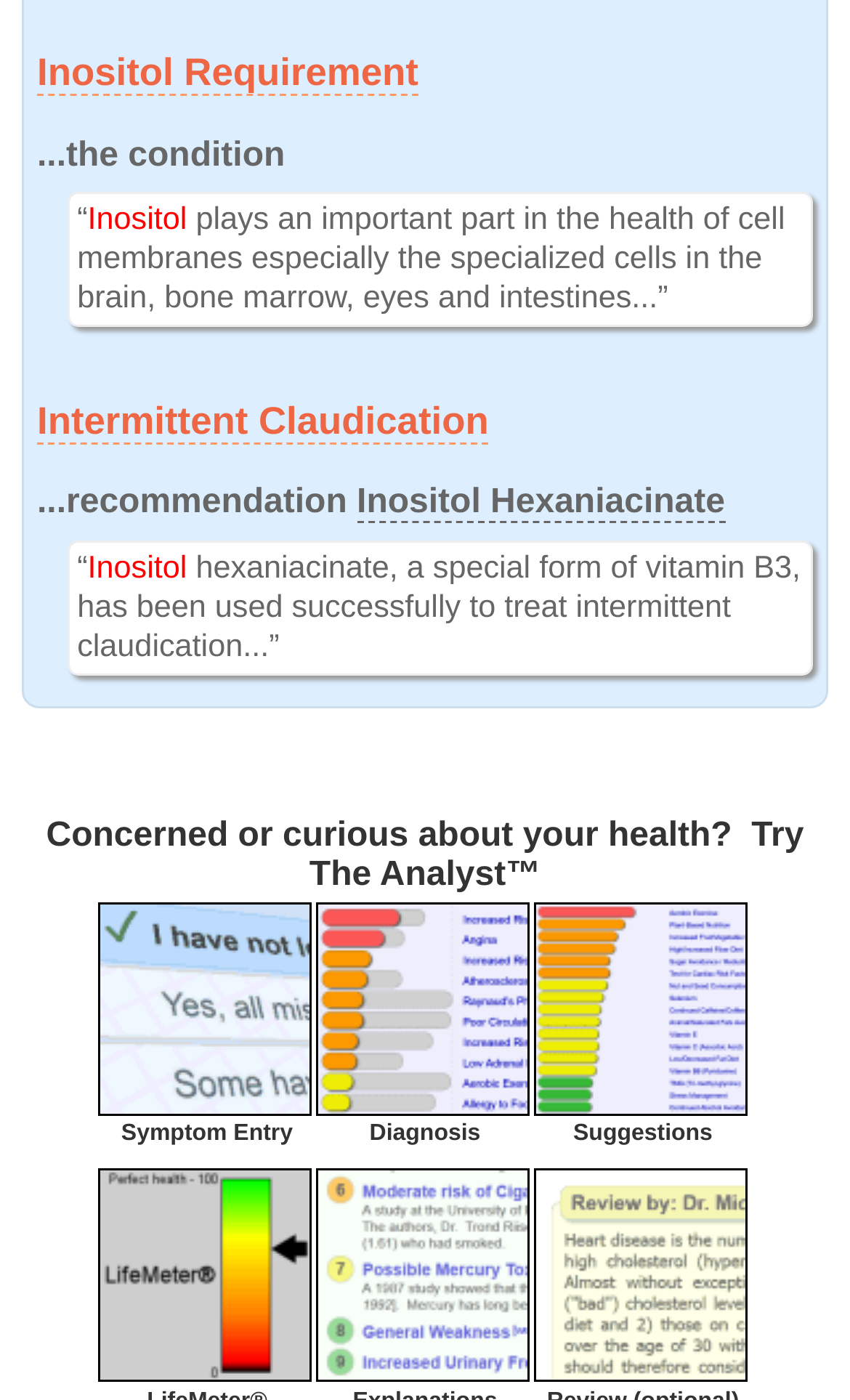How many links are there under the 'Intermittent Claudication' heading?
Can you offer a detailed and complete answer to this question?

Under the 'Intermittent Claudication' heading, there are two links: 'Intermittent Claudication' and 'Inositol Hexaniacinate'. These links can be clicked to access more information about the topic.